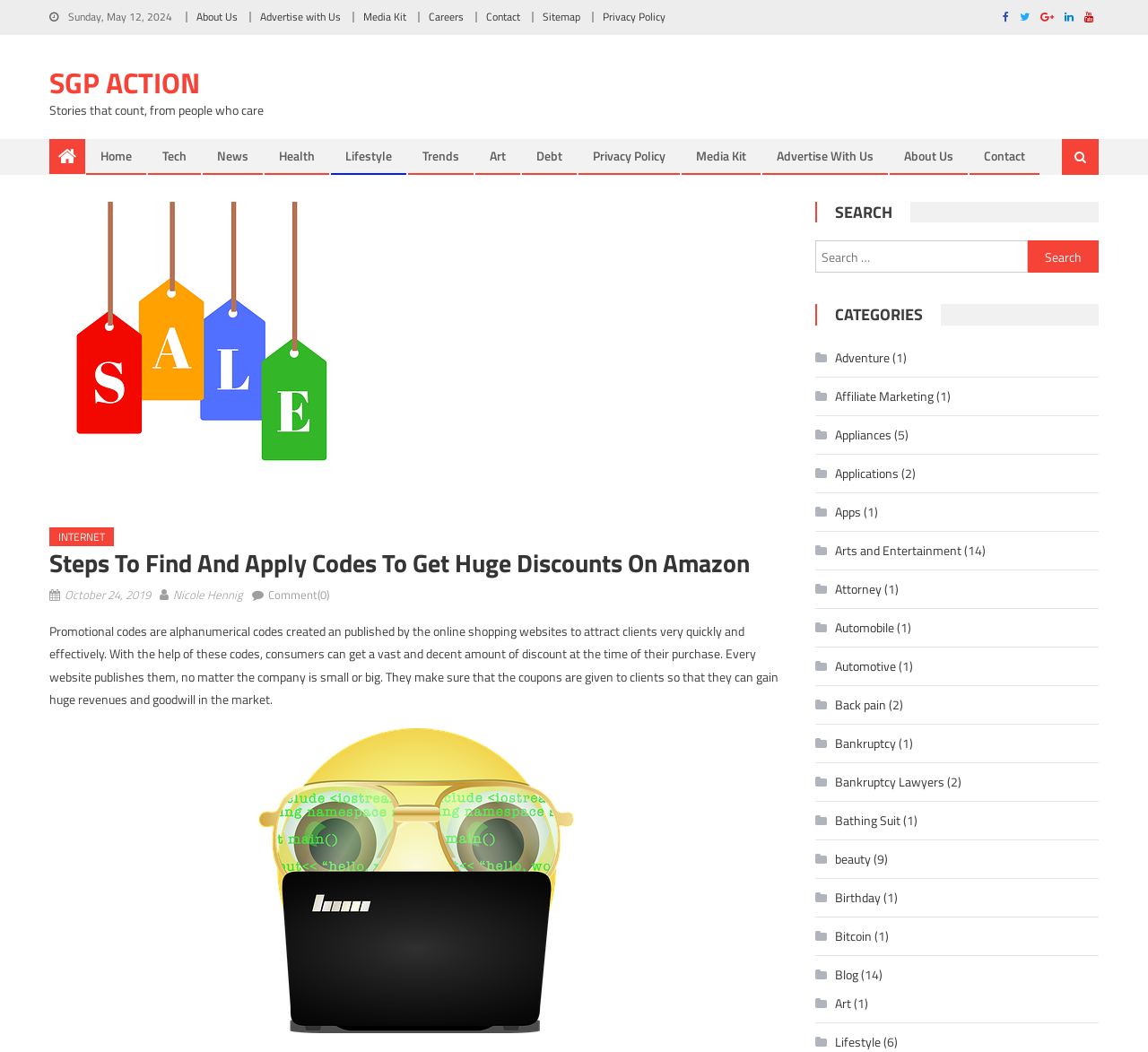Locate the bounding box coordinates of the area you need to click to fulfill this instruction: 'Click on the 'INTERNET' link'. The coordinates must be in the form of four float numbers ranging from 0 to 1: [left, top, right, bottom].

[0.043, 0.501, 0.099, 0.52]